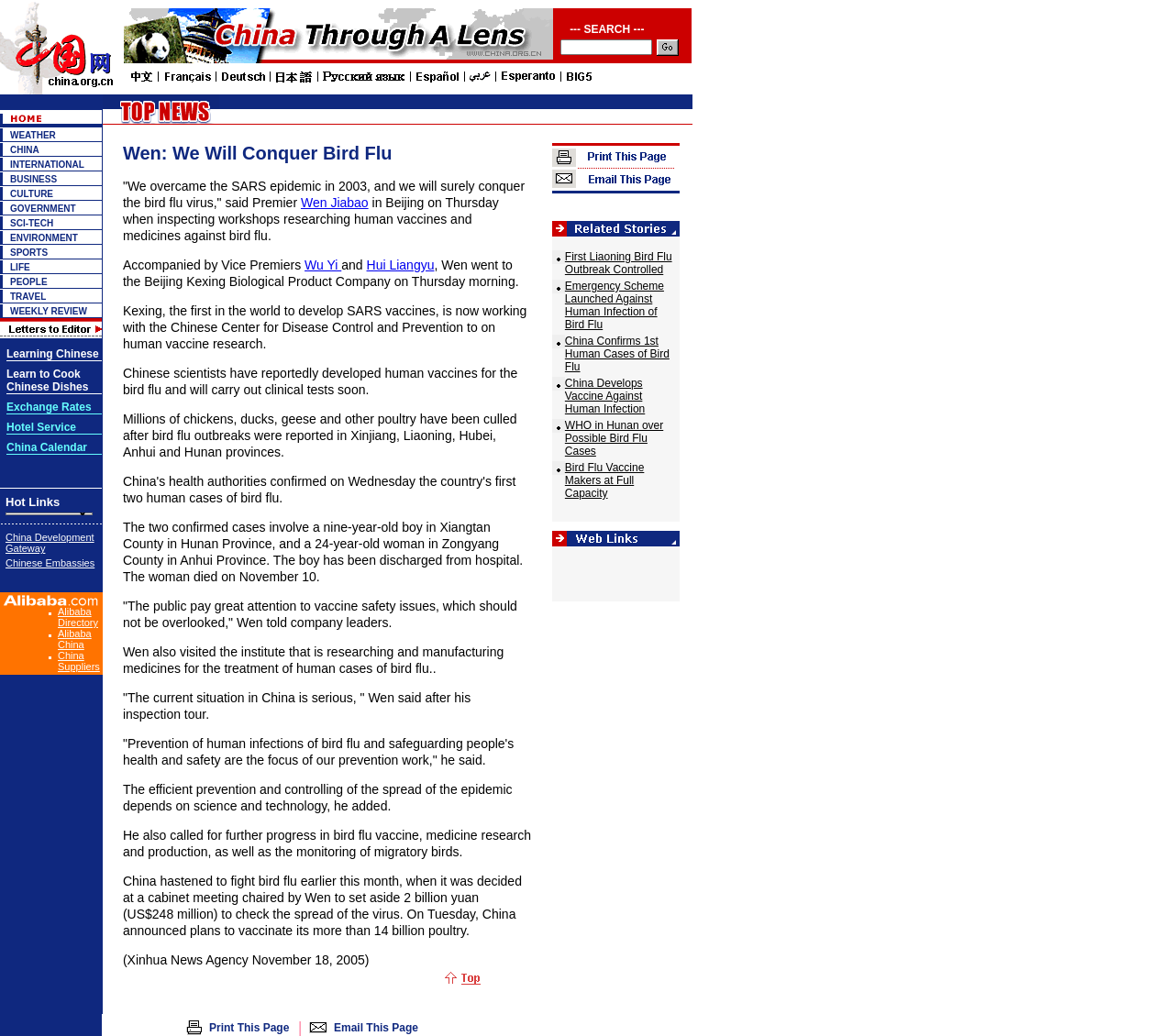What is the text on the top-left corner of the webpage?
Please describe in detail the information shown in the image to answer the question.

The top-left corner of the webpage has a layout table with a layout table row and a layout table cell containing the text 'Wen: We Will Conquer Bird Flu'.